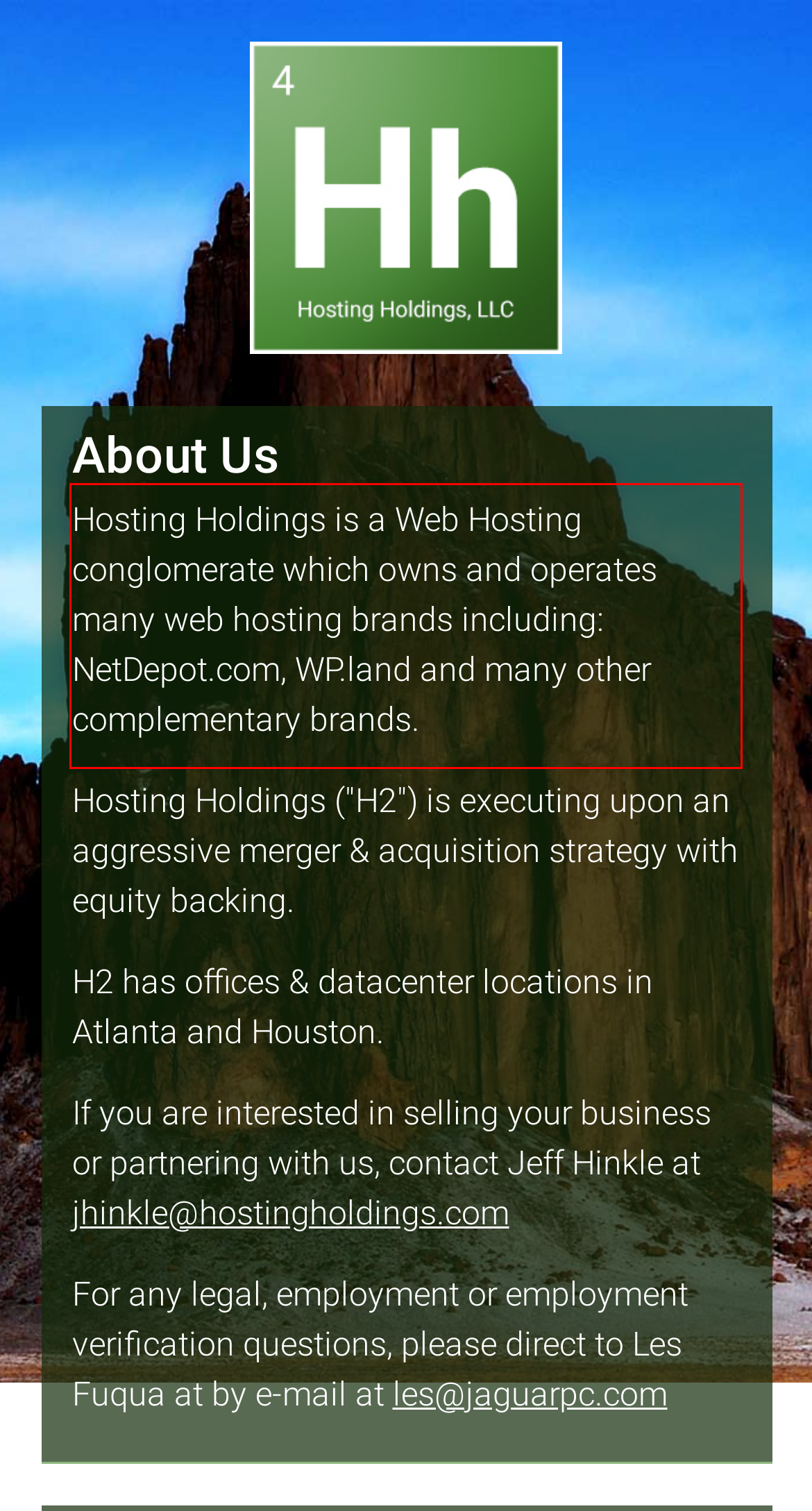In the given screenshot, locate the red bounding box and extract the text content from within it.

Hosting Holdings is a Web Hosting conglomerate which owns and operates many web hosting brands including: NetDepot.com, WP.land and many other complementary brands.